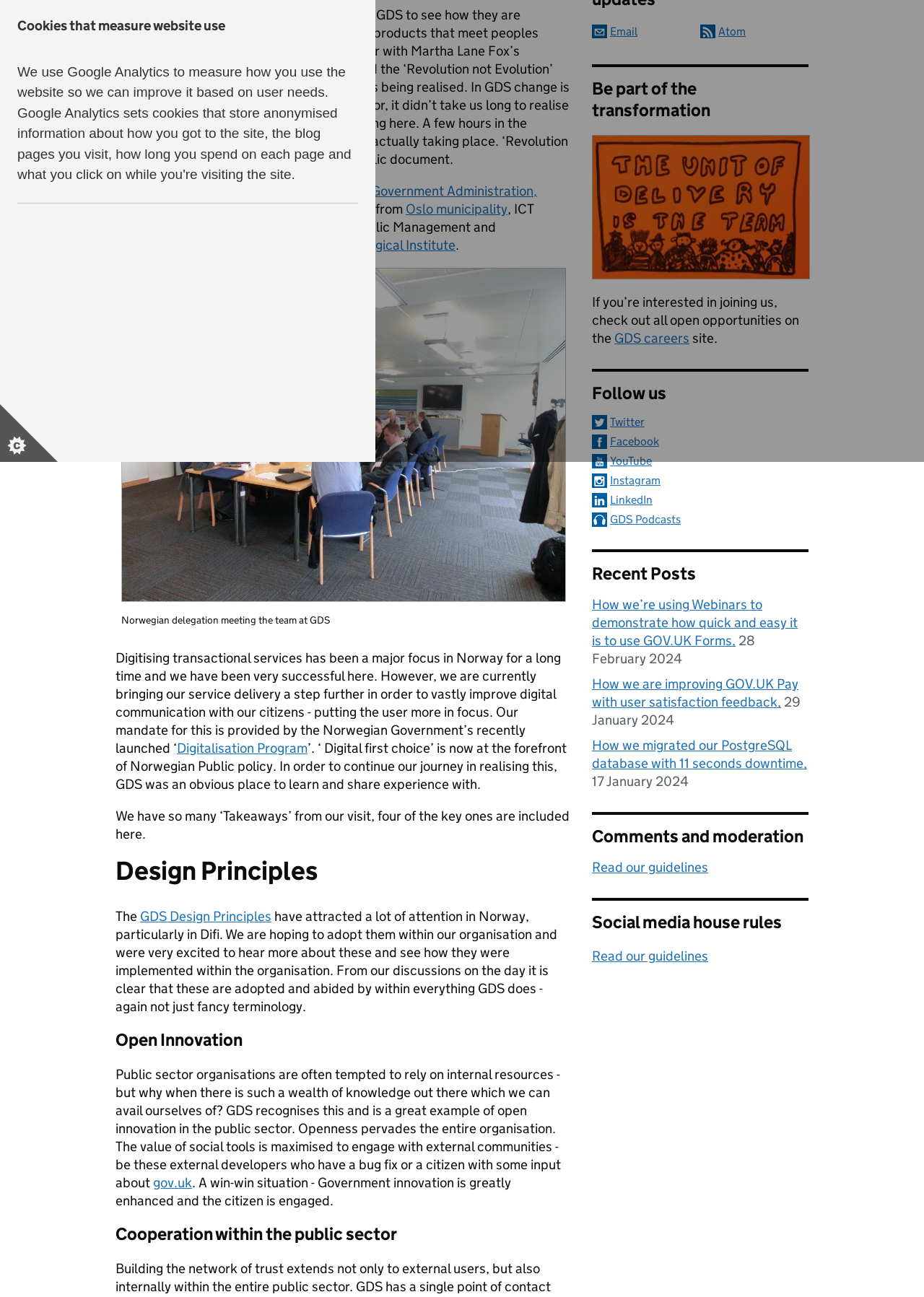Based on the element description "Read our guidelines", predict the bounding box coordinates of the UI element.

[0.641, 0.662, 0.766, 0.675]